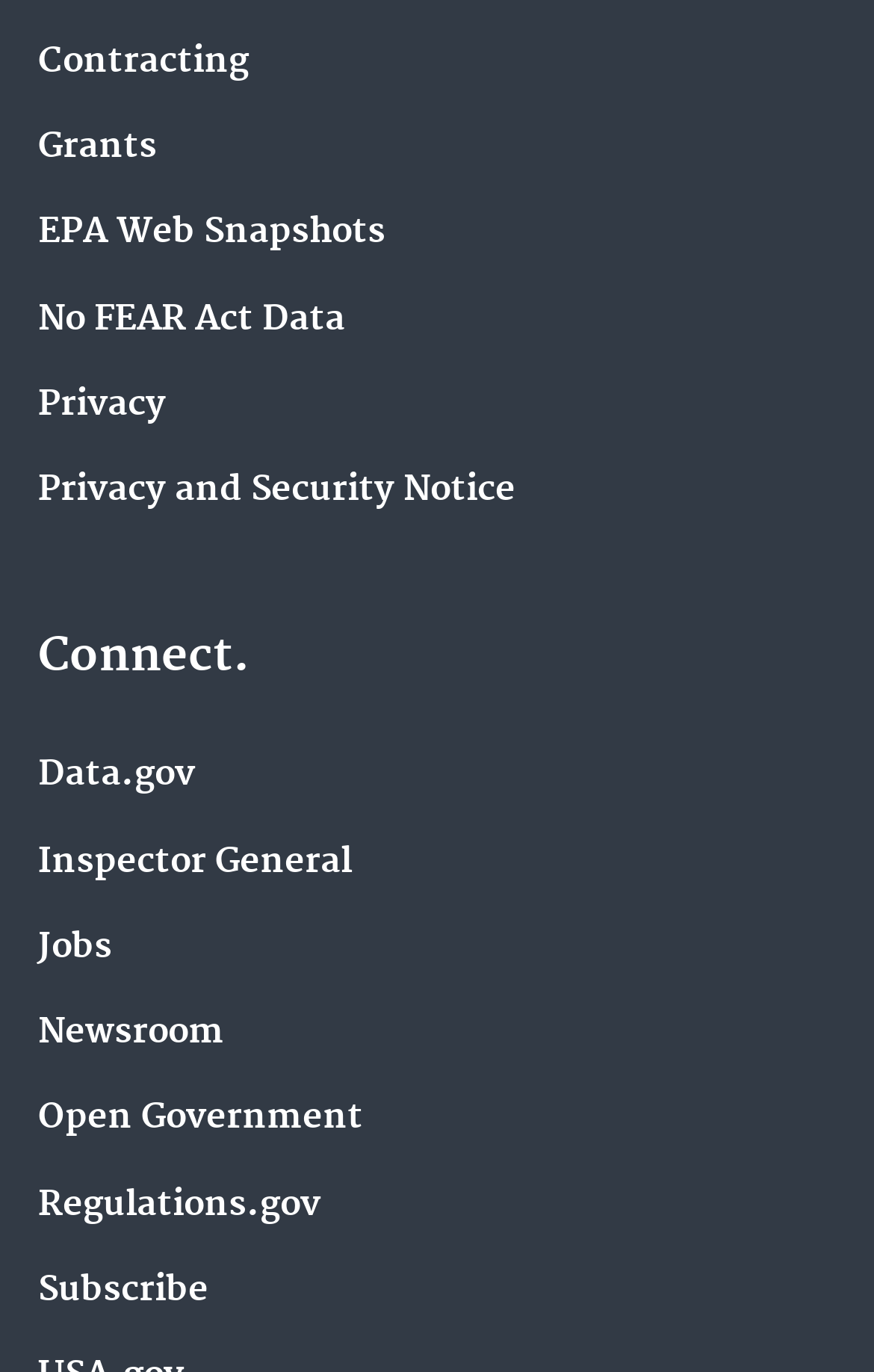Locate the bounding box coordinates of the area to click to fulfill this instruction: "Explore data on Data.gov". The bounding box should be presented as four float numbers between 0 and 1, in the order [left, top, right, bottom].

[0.044, 0.551, 0.223, 0.58]